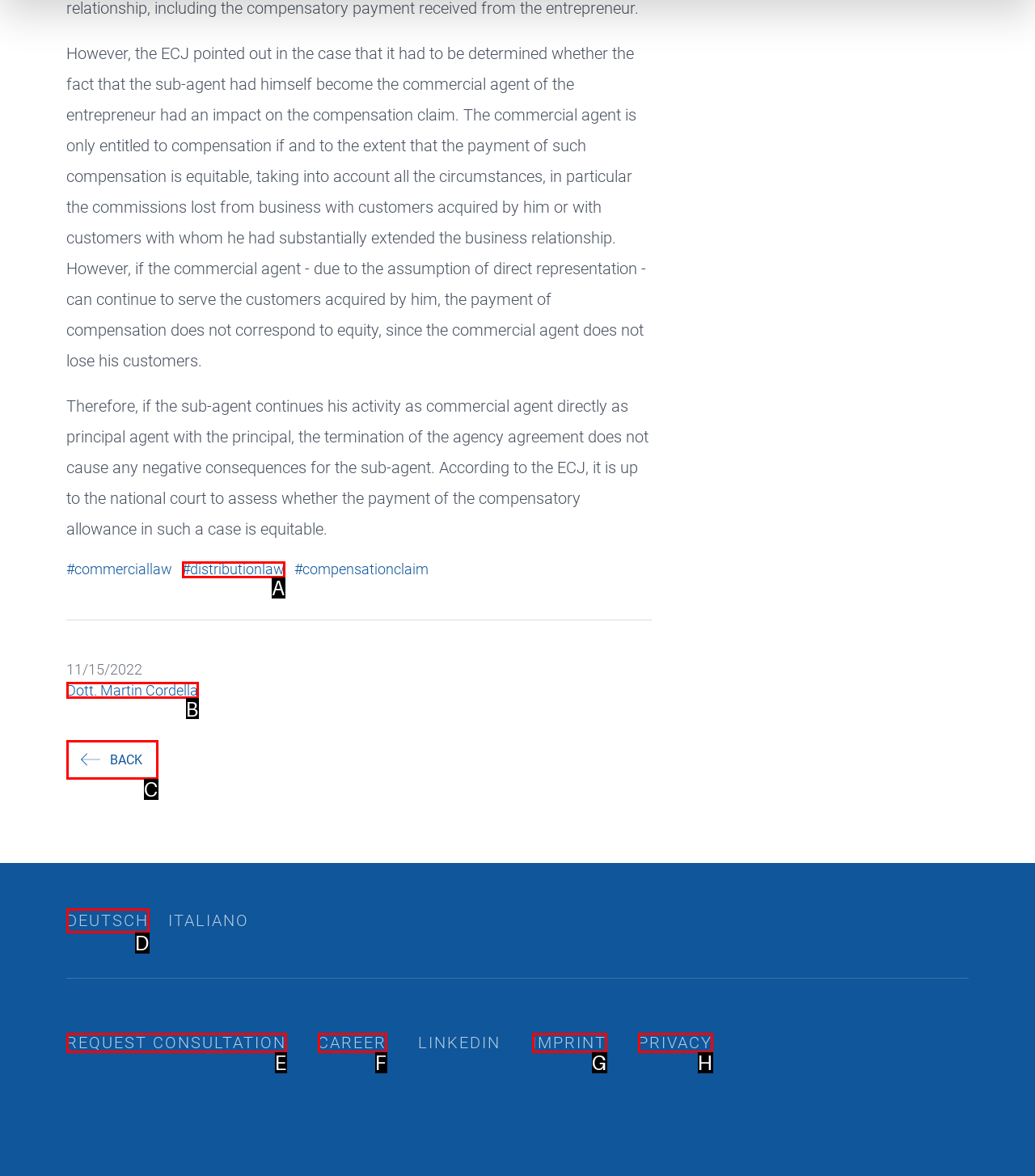Given the description: Dott. Martin Cordella, select the HTML element that best matches it. Reply with the letter of your chosen option.

B